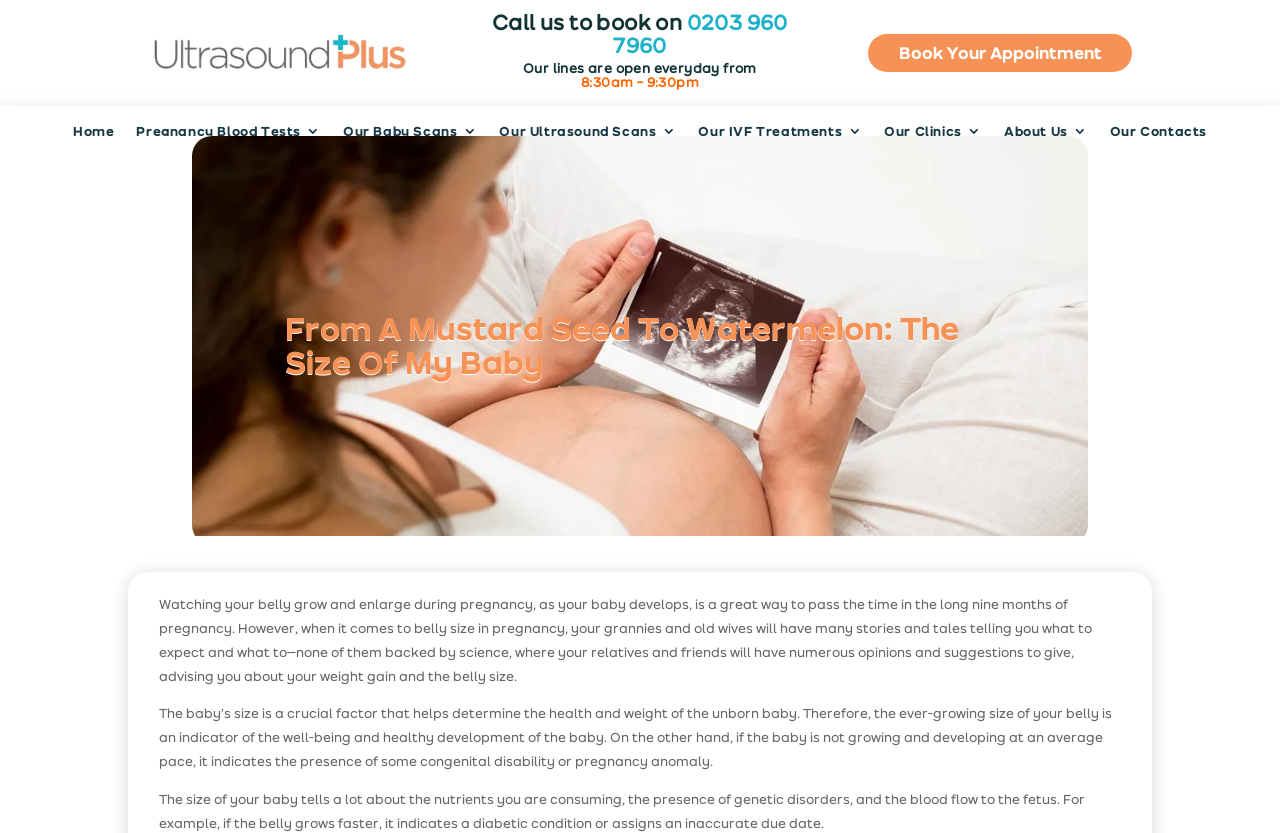Provide a thorough and detailed response to the question by examining the image: 
What is the main topic of this webpage?

Based on the content of the webpage, it appears to be discussing the growth and development of a baby during pregnancy, including the importance of monitoring belly size and its relation to the baby's health and well-being.